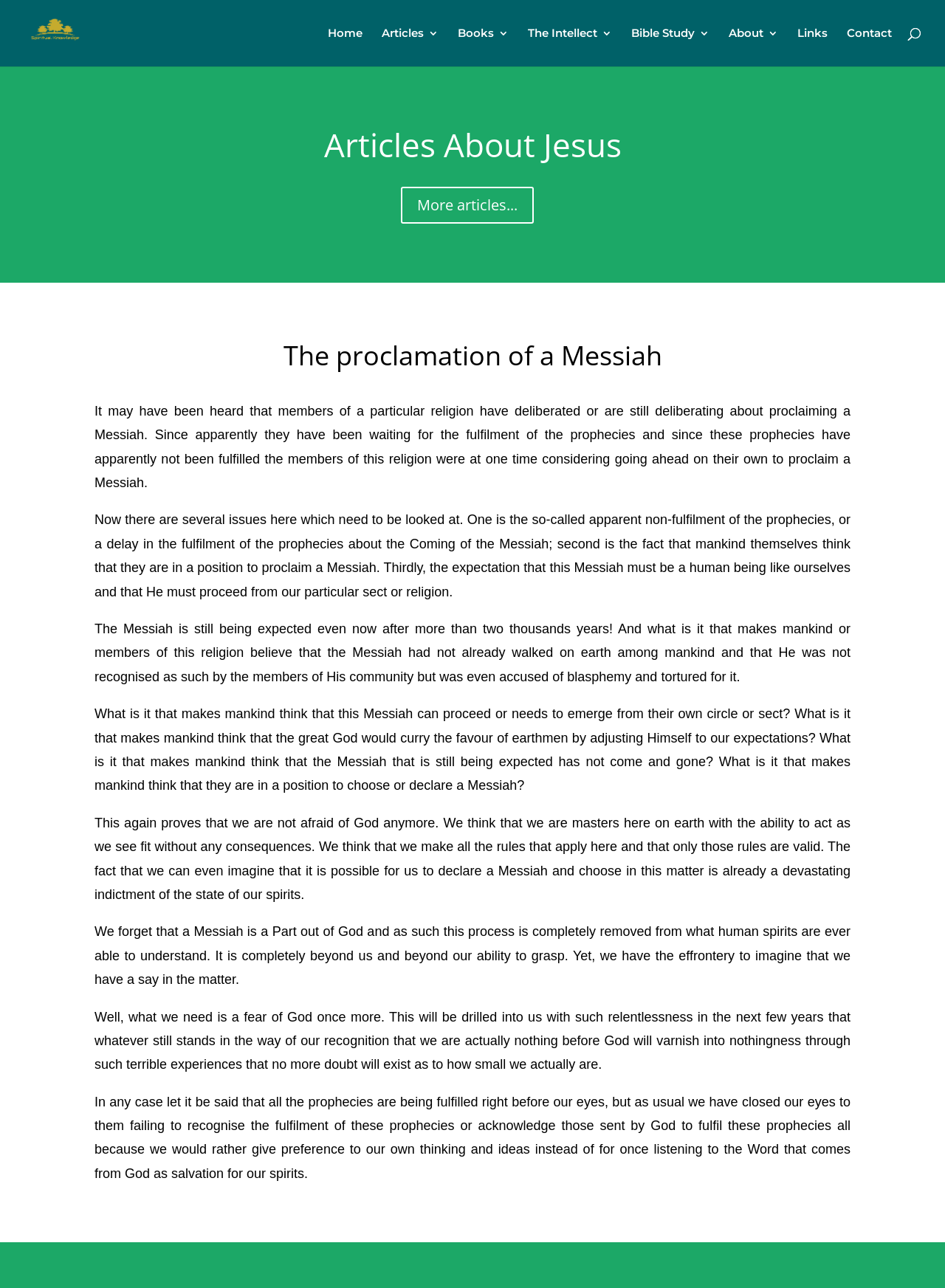Please specify the coordinates of the bounding box for the element that should be clicked to carry out this instruction: "Click on the 'Spiritual Knowledge' link". The coordinates must be four float numbers between 0 and 1, formatted as [left, top, right, bottom].

[0.027, 0.02, 0.124, 0.03]